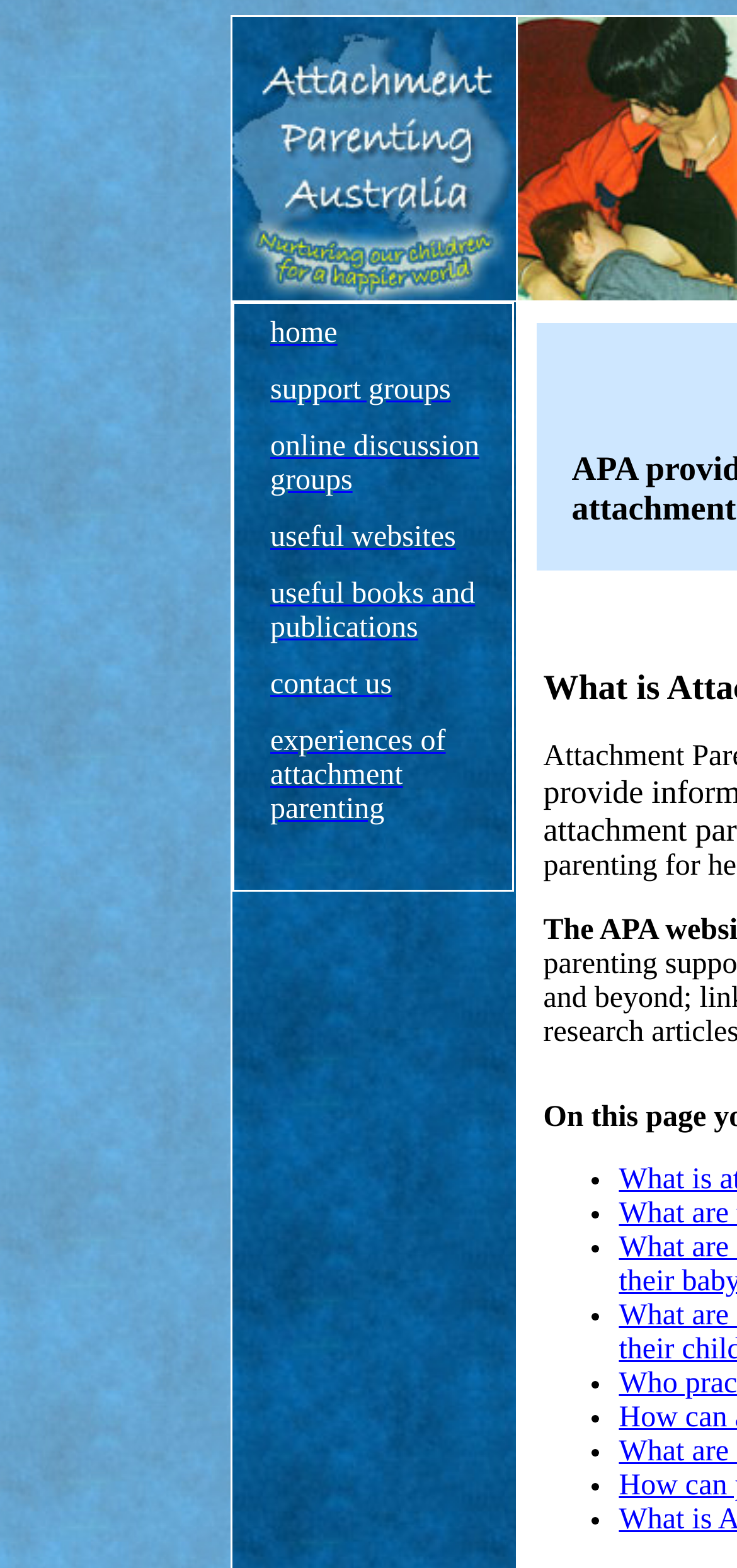What is the last navigation link?
Please provide a comprehensive and detailed answer to the question.

I looked at the navigation menu and found that the last link is 'experiences of attachment parenting', which is located at the bottom of the menu.